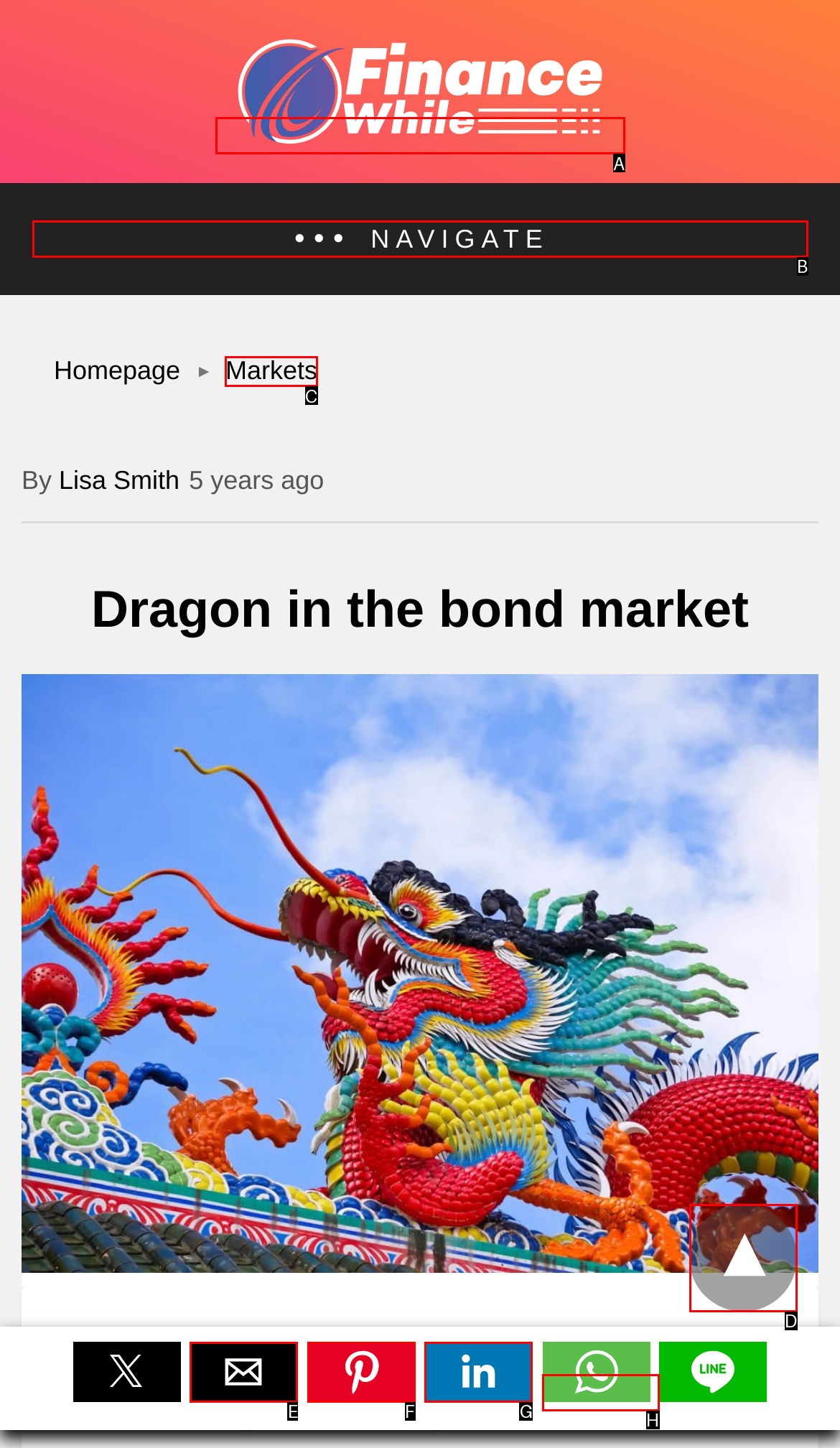Choose the correct UI element to click for this task: navigate to Markets Answer using the letter from the given choices.

C